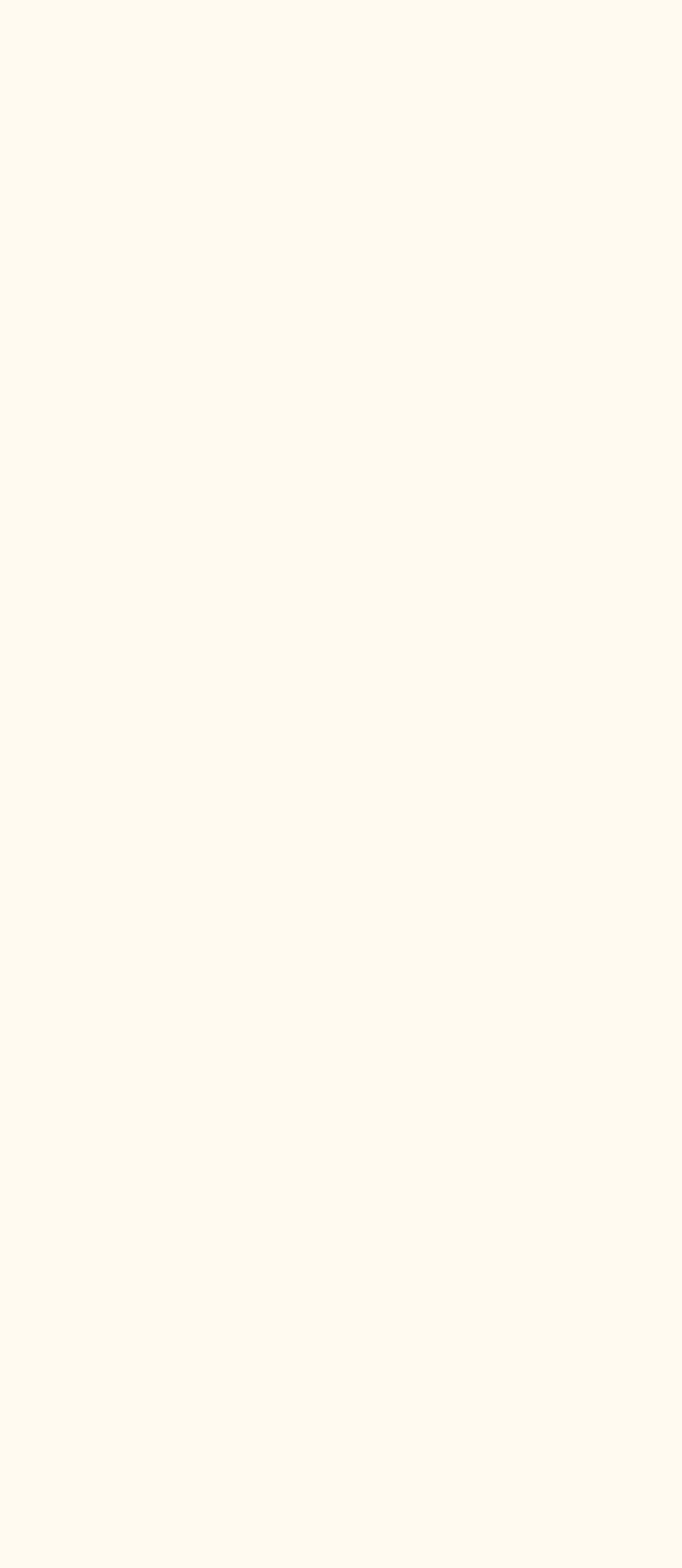Utilize the details in the image to give a detailed response to the question: How many social media links are available?

I counted the number of social media links available on the webpage, which are Pinterest, Instagram, and TikTok, so the answer is 3.